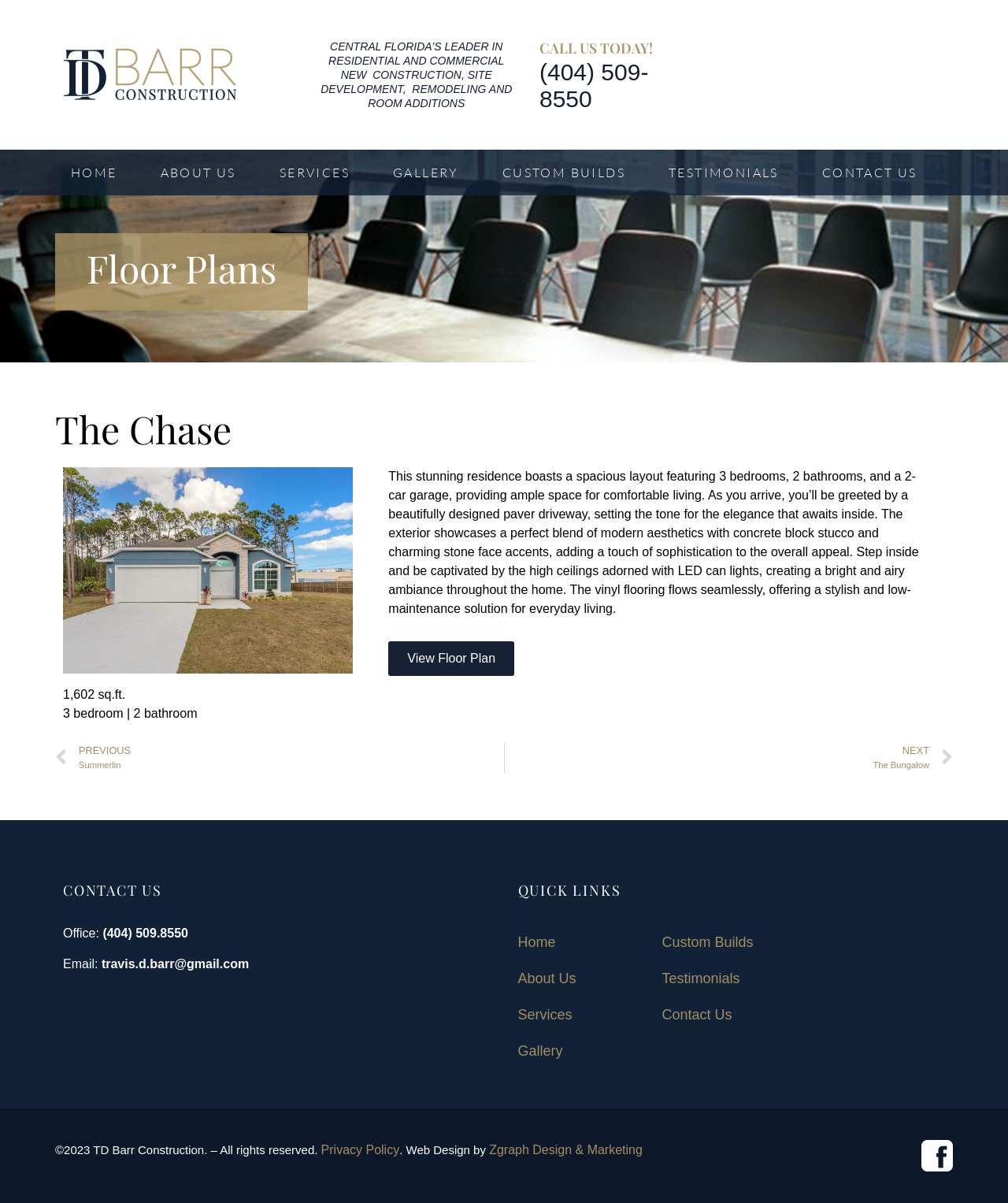Analyze the image and answer the question with as much detail as possible: 
What type of business is this?

Based on the webpage content, it appears to be a construction company, specifically TD Barr Construction, as indicated by the root element and the services mentioned.